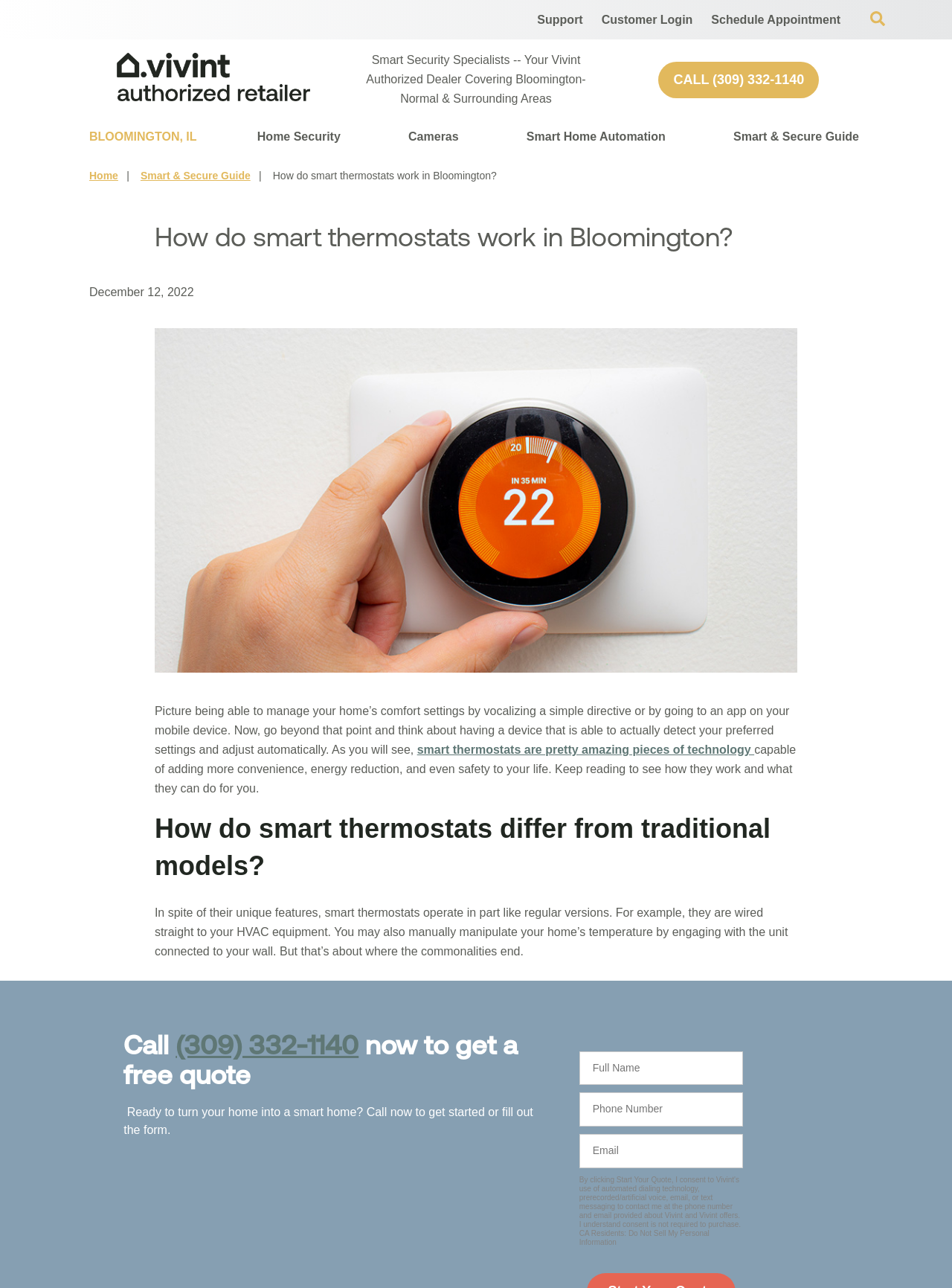How do smart thermostats differ from traditional models?
Refer to the image and answer the question using a single word or phrase.

they operate in part like regular versions